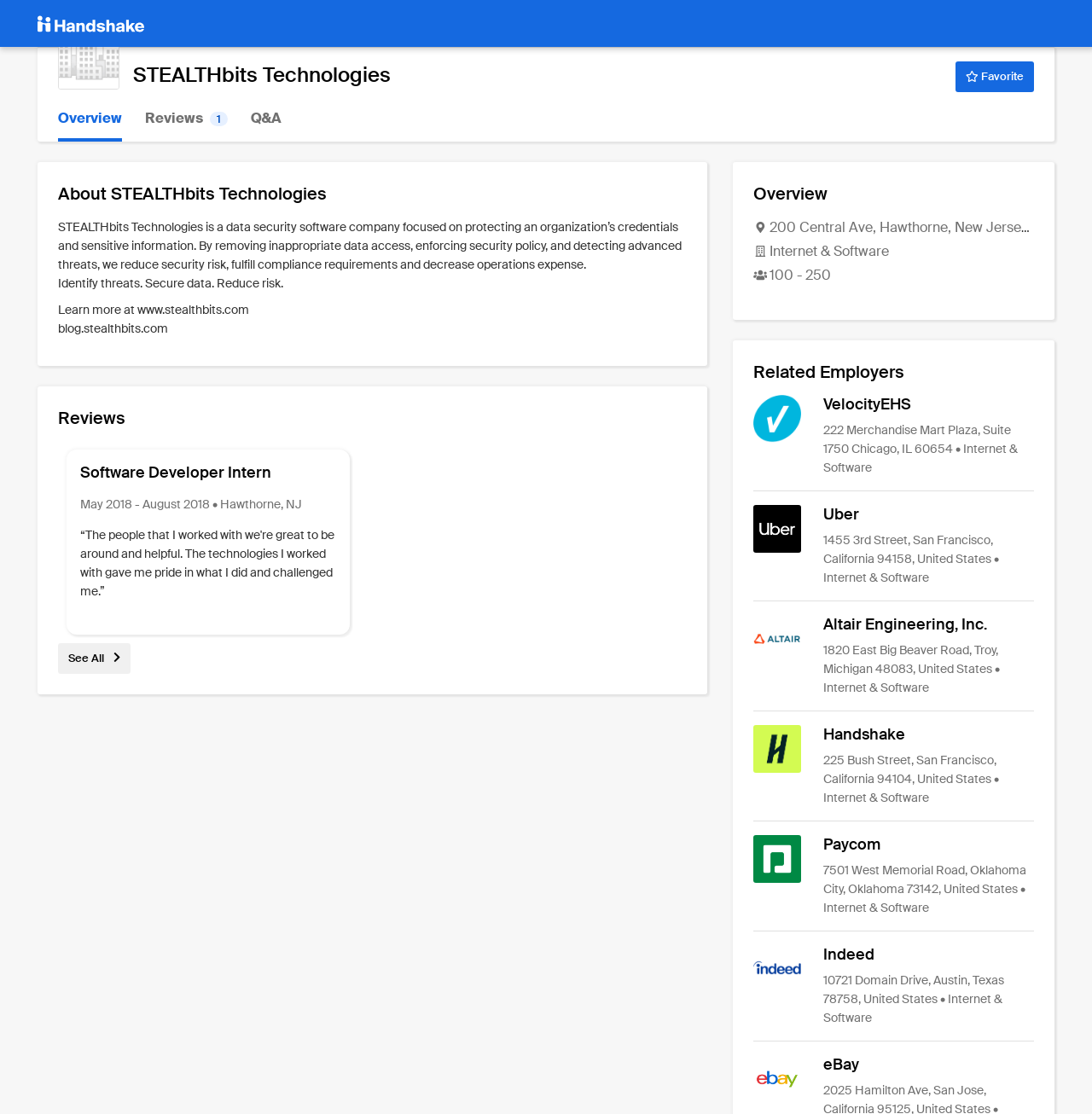What is the industry of STEALTHbits Technologies?
Please provide a single word or phrase as the answer based on the screenshot.

Internet & Software